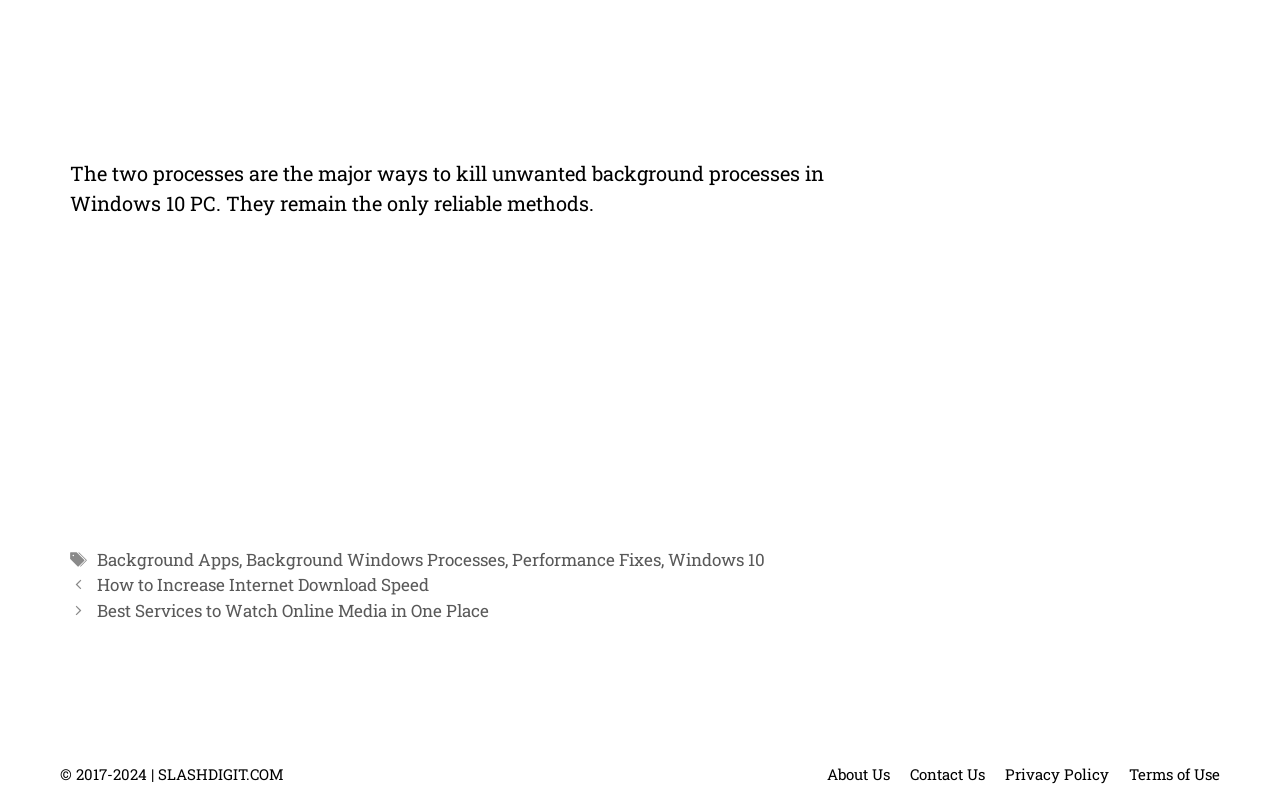Please find and report the bounding box coordinates of the element to click in order to perform the following action: "Click on the 'Next' button". The coordinates should be expressed as four float numbers between 0 and 1, in the format [left, top, right, bottom].

[0.076, 0.743, 0.382, 0.771]